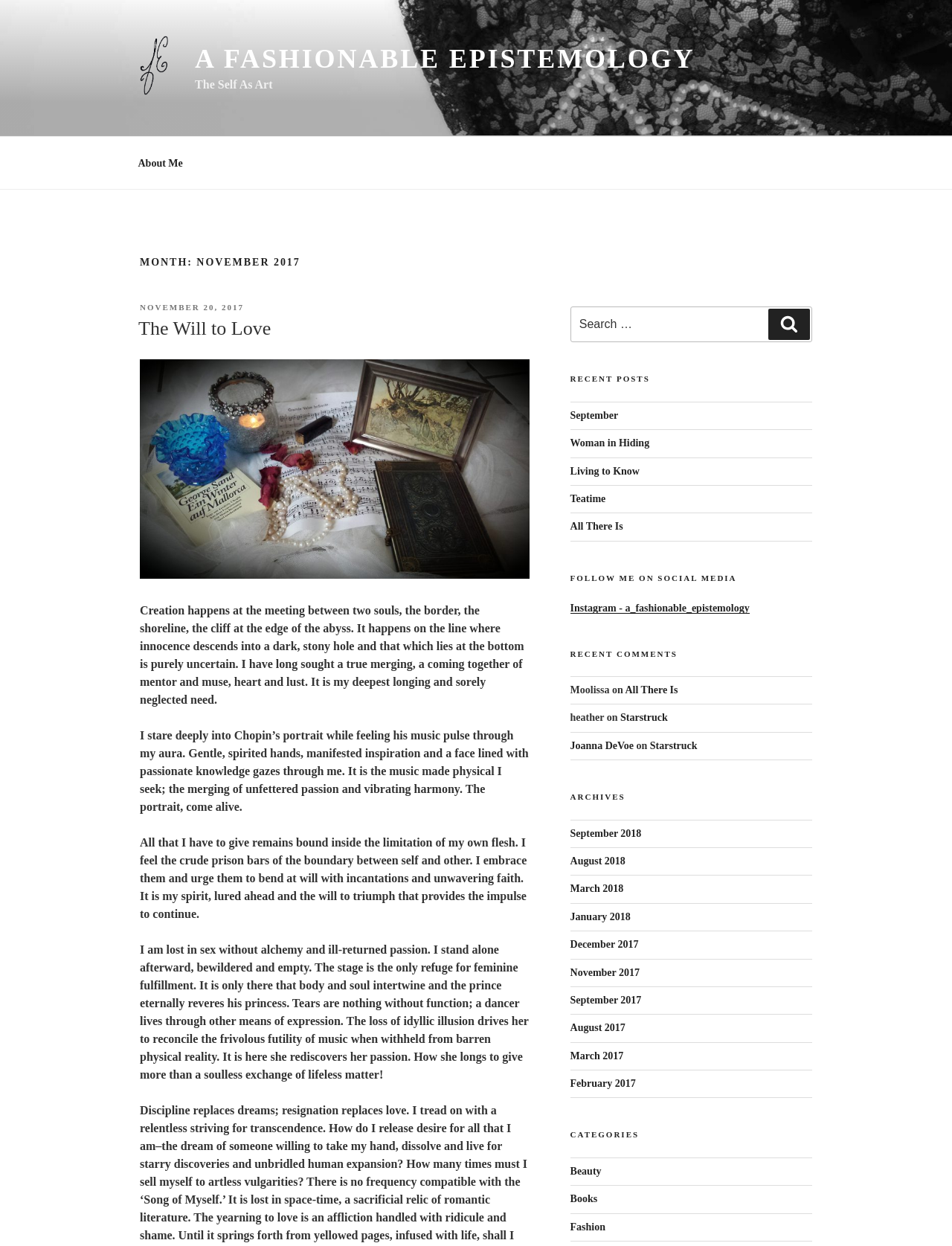What social media platform is the author on?
Look at the image and answer the question with a single word or phrase.

Instagram